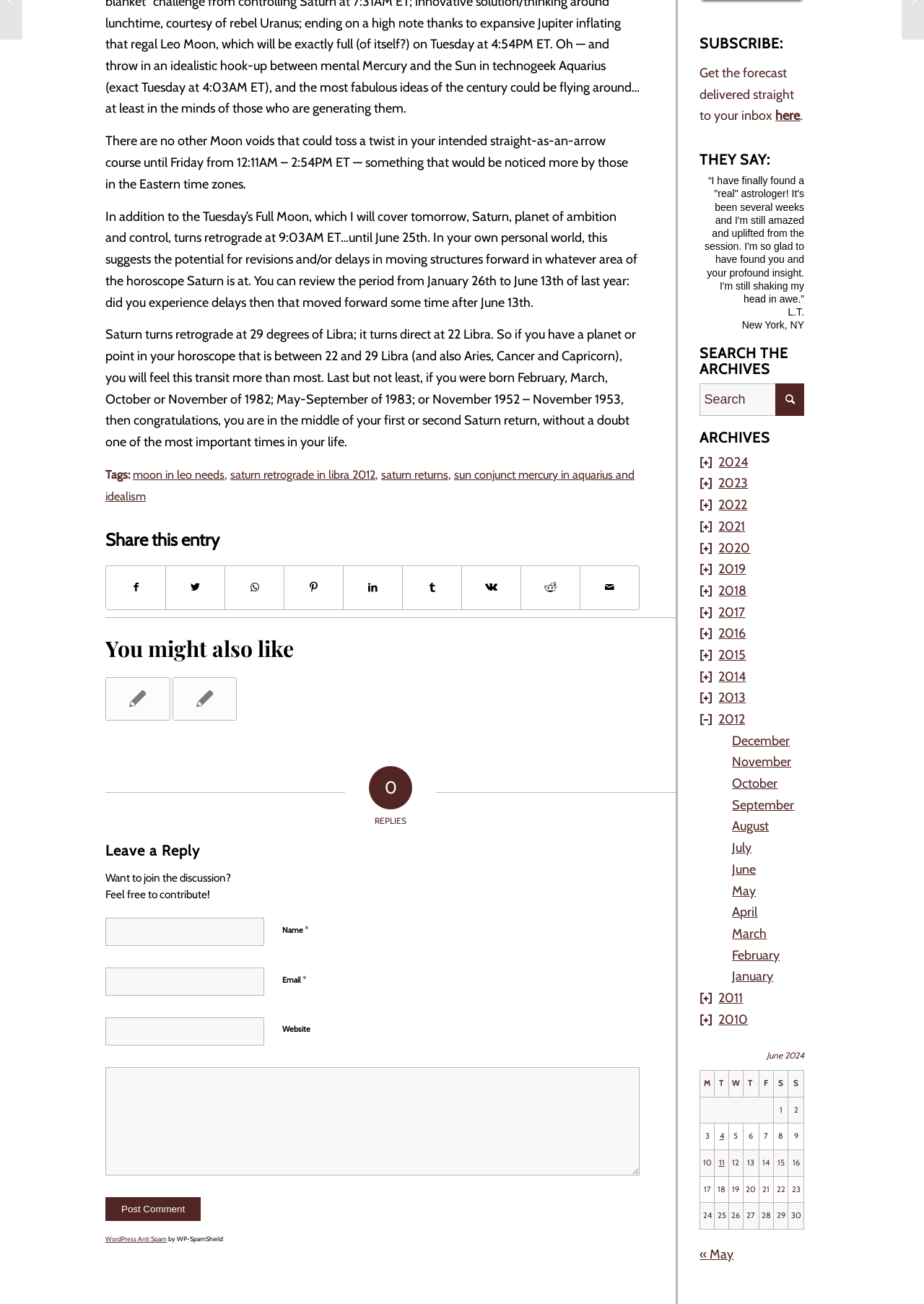Identify the bounding box for the element characterized by the following description: "parent_node: Email * aria-describedby="email-notes" name="email"".

[0.114, 0.742, 0.286, 0.763]